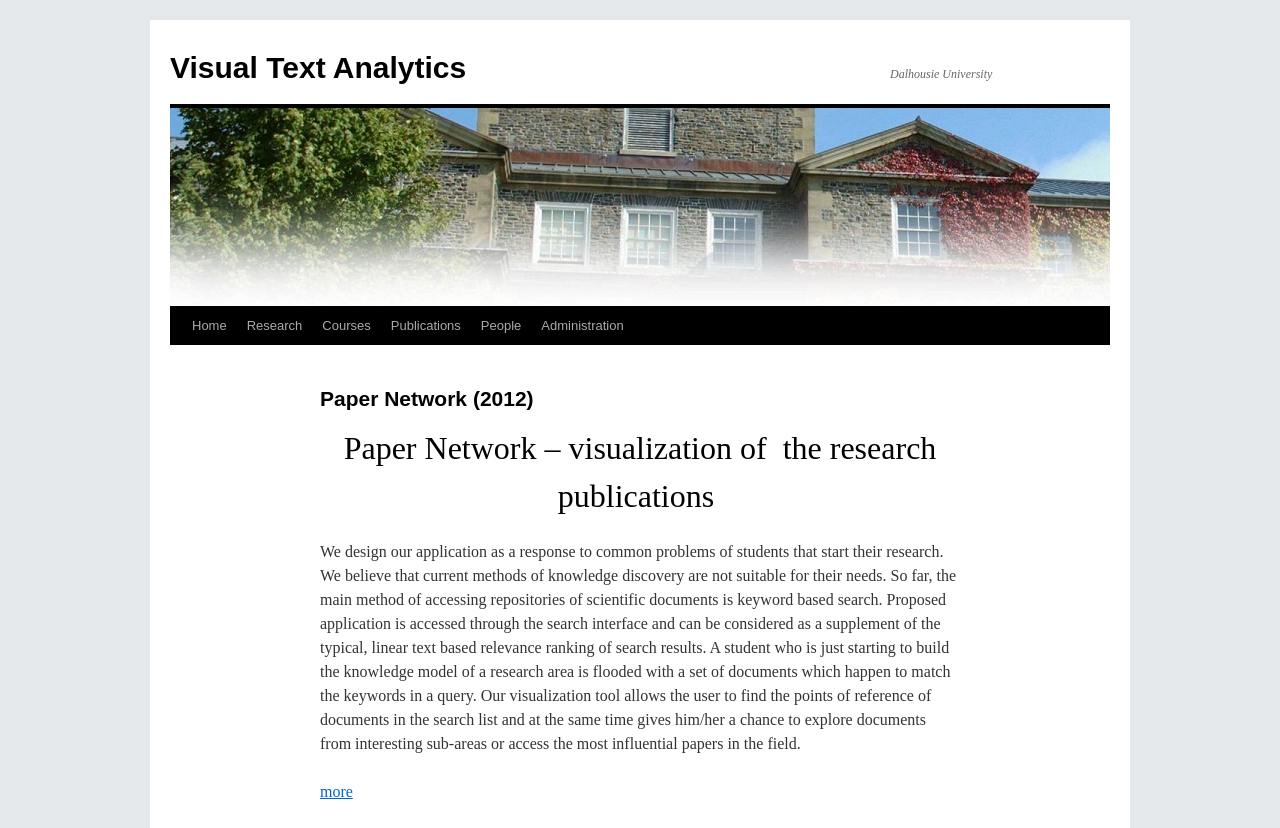Consider the image and give a detailed and elaborate answer to the question: 
What is the purpose of the Paper Network application?

I read the paragraph of text that describes the Paper Network application and found that it is designed to help students who are starting their research by providing a visualization tool to explore documents and find relevant papers.